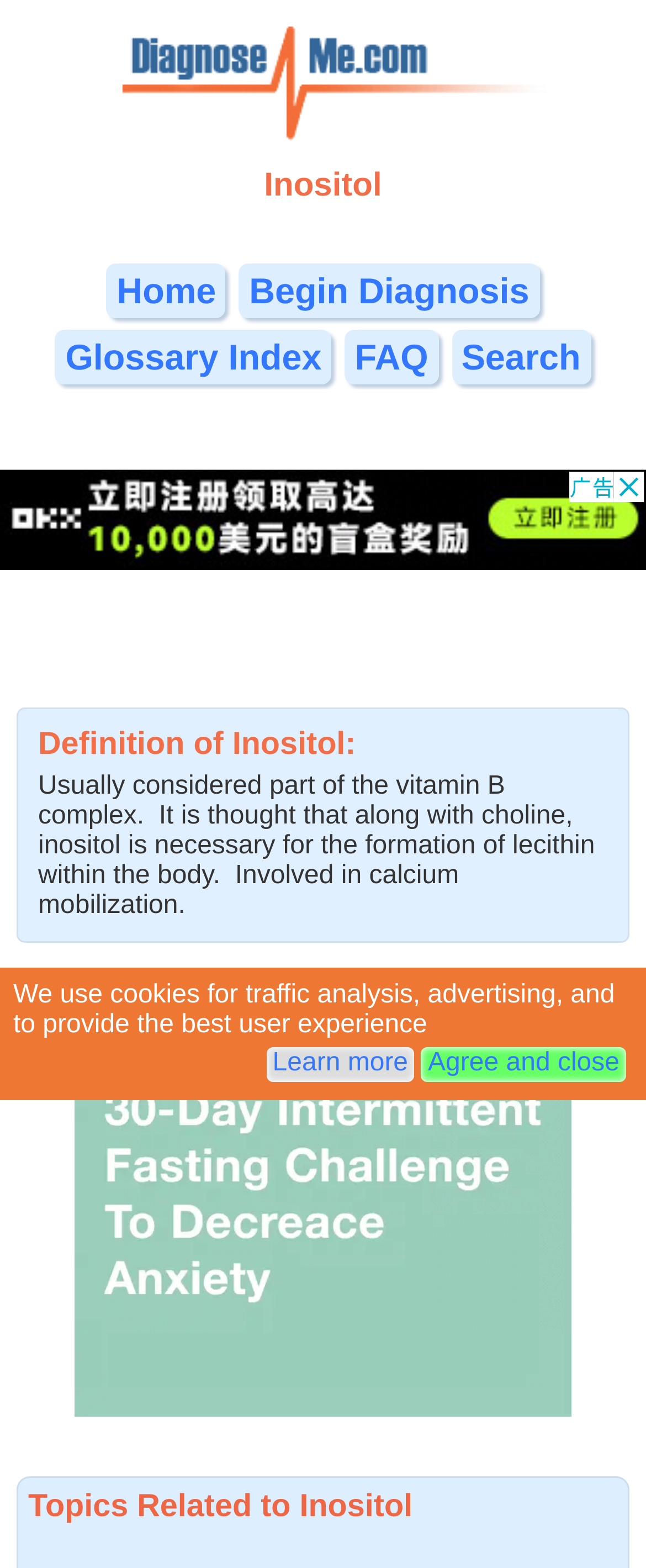Describe all the significant parts and information present on the webpage.

The webpage is about the medical definition of the term Inositol. At the top, there is a heading with the title "Inositol" and a few links to navigate to other pages, including "Home", "Begin Diagnosis", "Glossary Index", "FAQ", and "Search". 

Below the navigation links, there is an advertisement iframe that spans the entire width of the page. 

Following the advertisement, there is a section that provides the definition of Inositol, which is a static text that reads "Definition of Inositol:". This is followed by a longer static text that explains the definition in more detail, stating that inositol is usually considered part of the vitamin B complex and is necessary for the formation of lecithin within the body.

Below this definition section, there is another advertisement iframe that takes up about three-quarters of the page width.

Further down, there is a heading that reads "Topics Related to Inositol". 

At the bottom of the page, there is a notice about the use of cookies for traffic analysis, advertising, and to provide the best user experience. This notice includes two links, "Learn more" and "Agree and close".